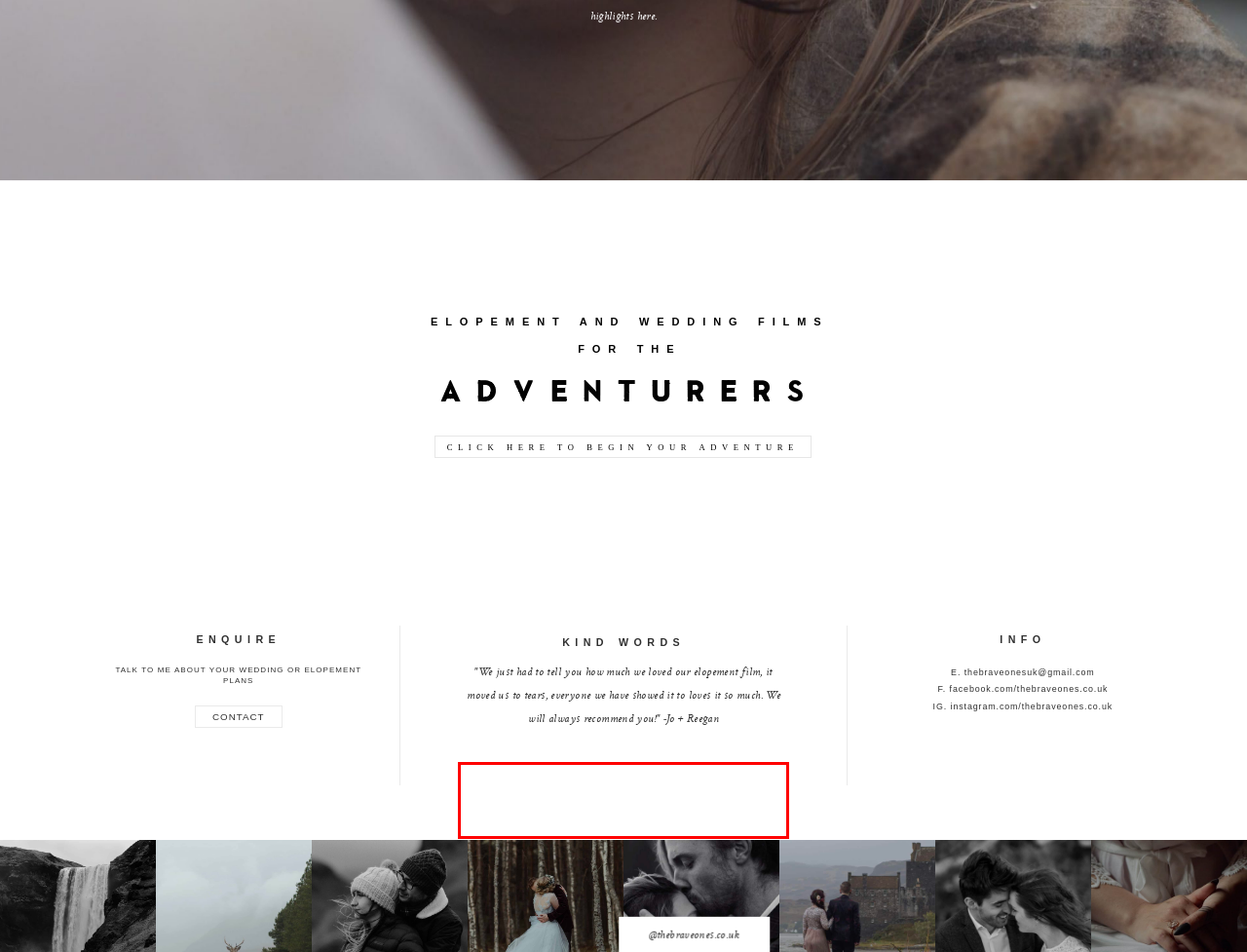Given a webpage screenshot, locate the red bounding box and extract the text content found inside it.

"We just had to tell you how much we loved our elopement film, it moved us to tears, everyone we have showed it to loves it so much. We will always recommend you!" -Jo + Reegan